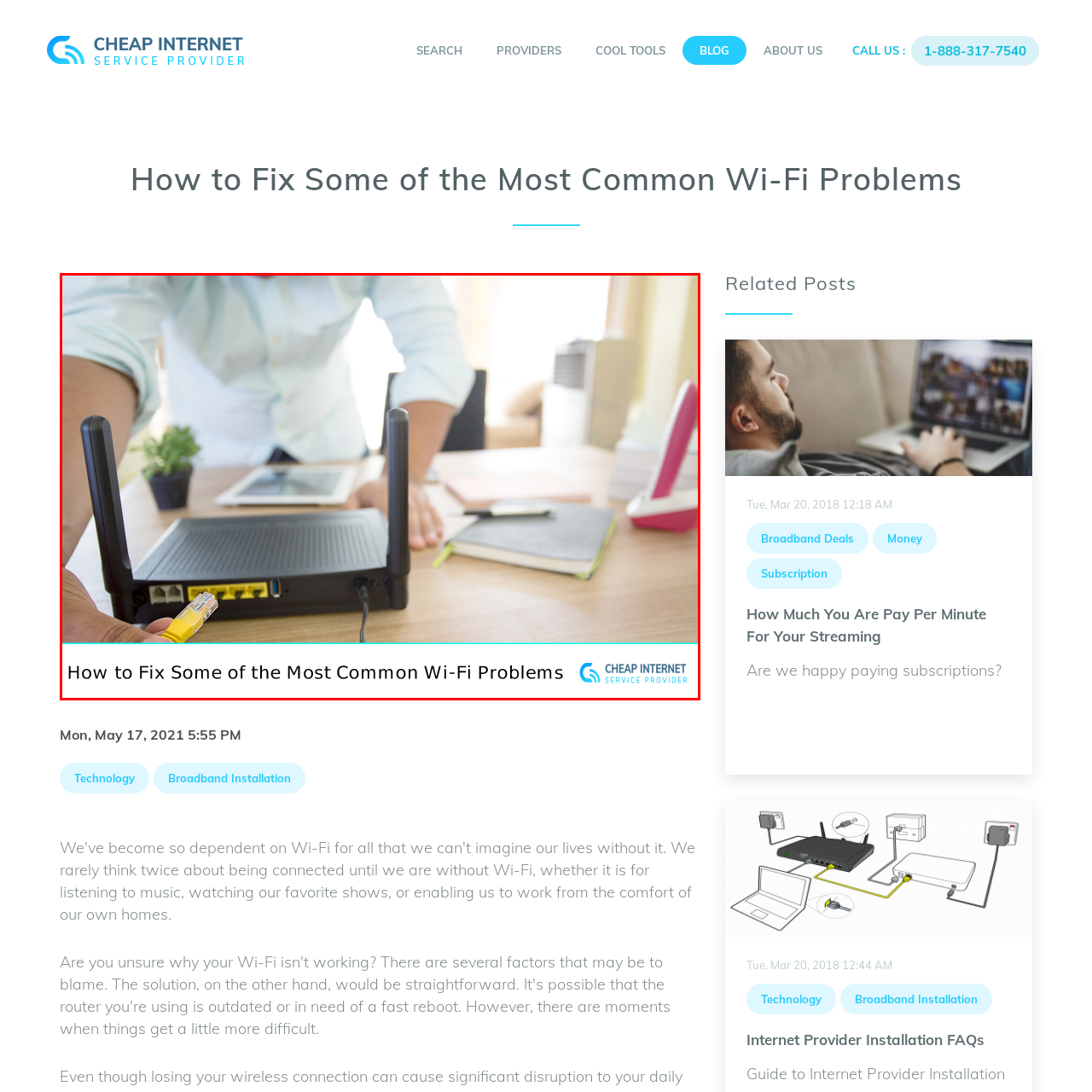What type of light is filling the workspace?
Look at the image surrounded by the red border and respond with a one-word or short-phrase answer based on your observation.

Natural light